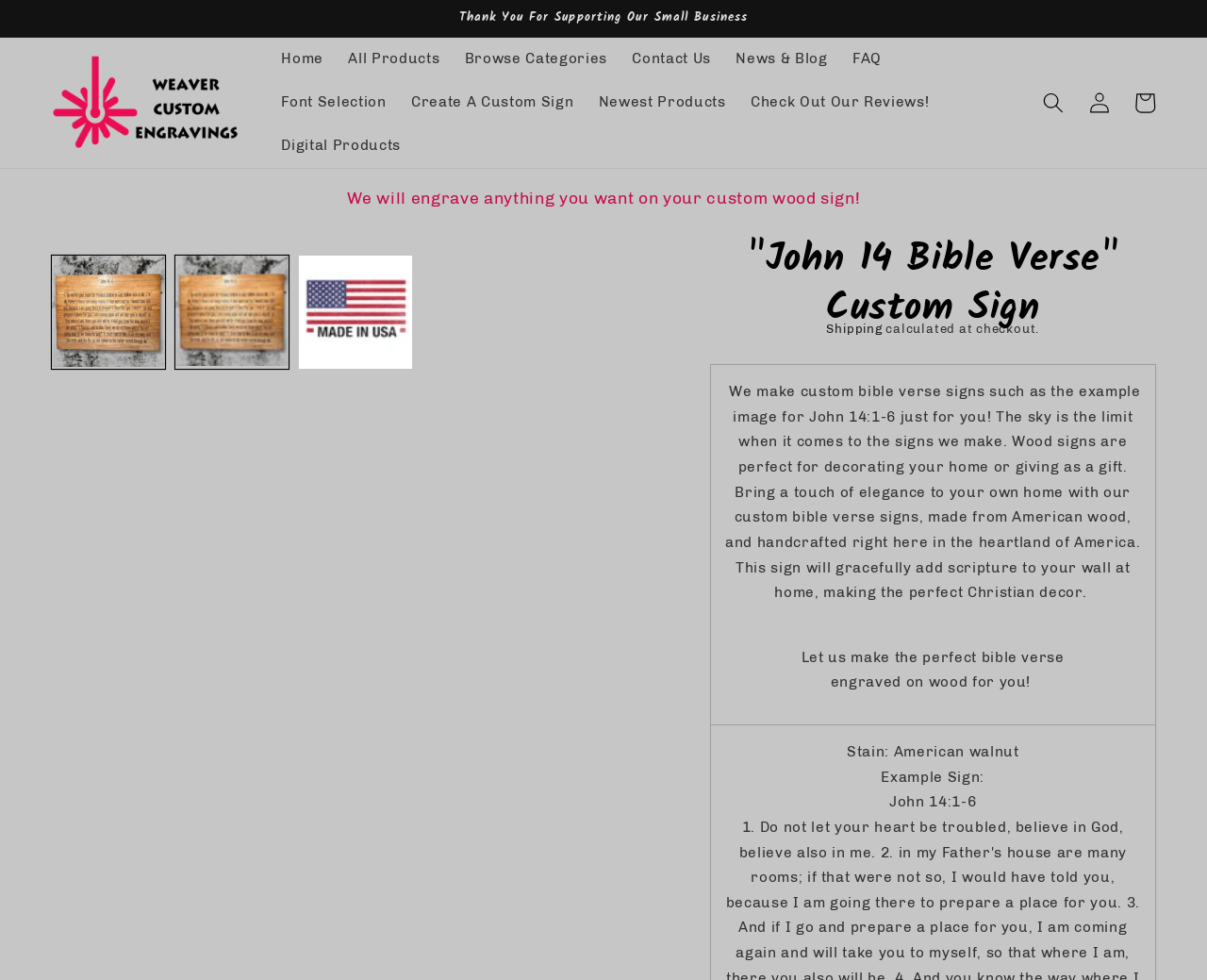Locate the bounding box coordinates of the element that should be clicked to execute the following instruction: "Go to 'Home'".

[0.223, 0.038, 0.278, 0.083]